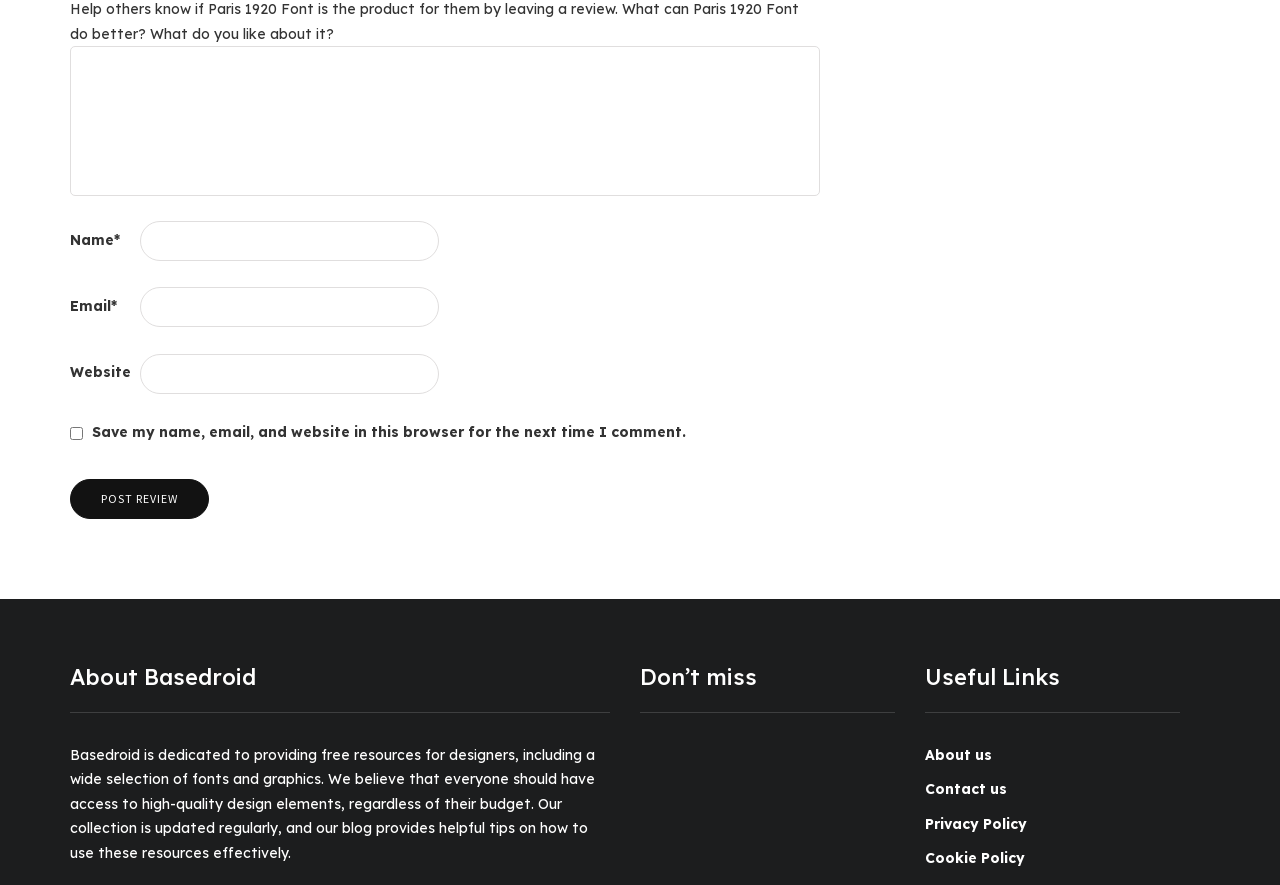Kindly determine the bounding box coordinates for the area that needs to be clicked to execute this instruction: "Enter your name".

[0.109, 0.25, 0.343, 0.295]